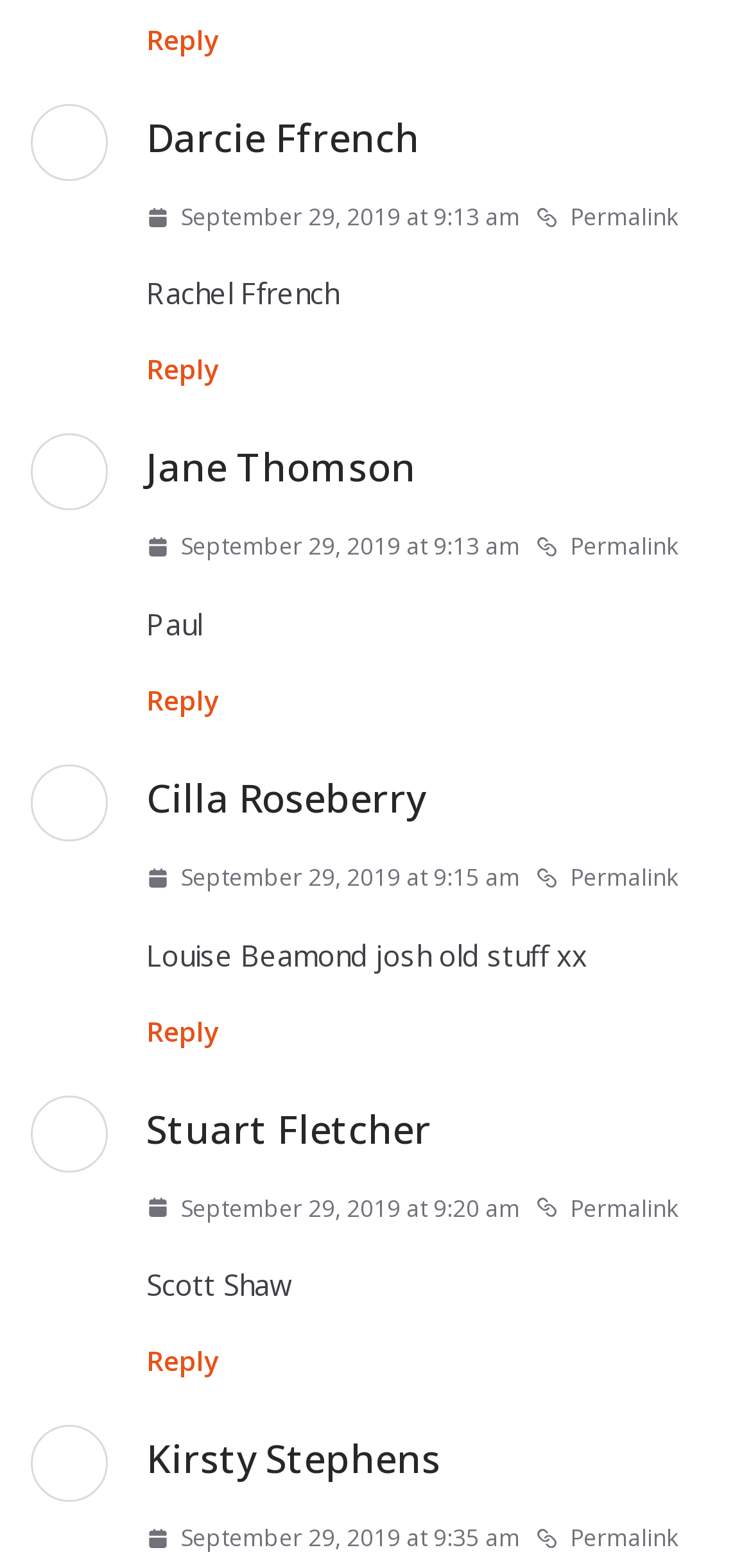Given the description "Reply", determine the bounding box of the corresponding UI element.

[0.195, 0.013, 0.292, 0.037]